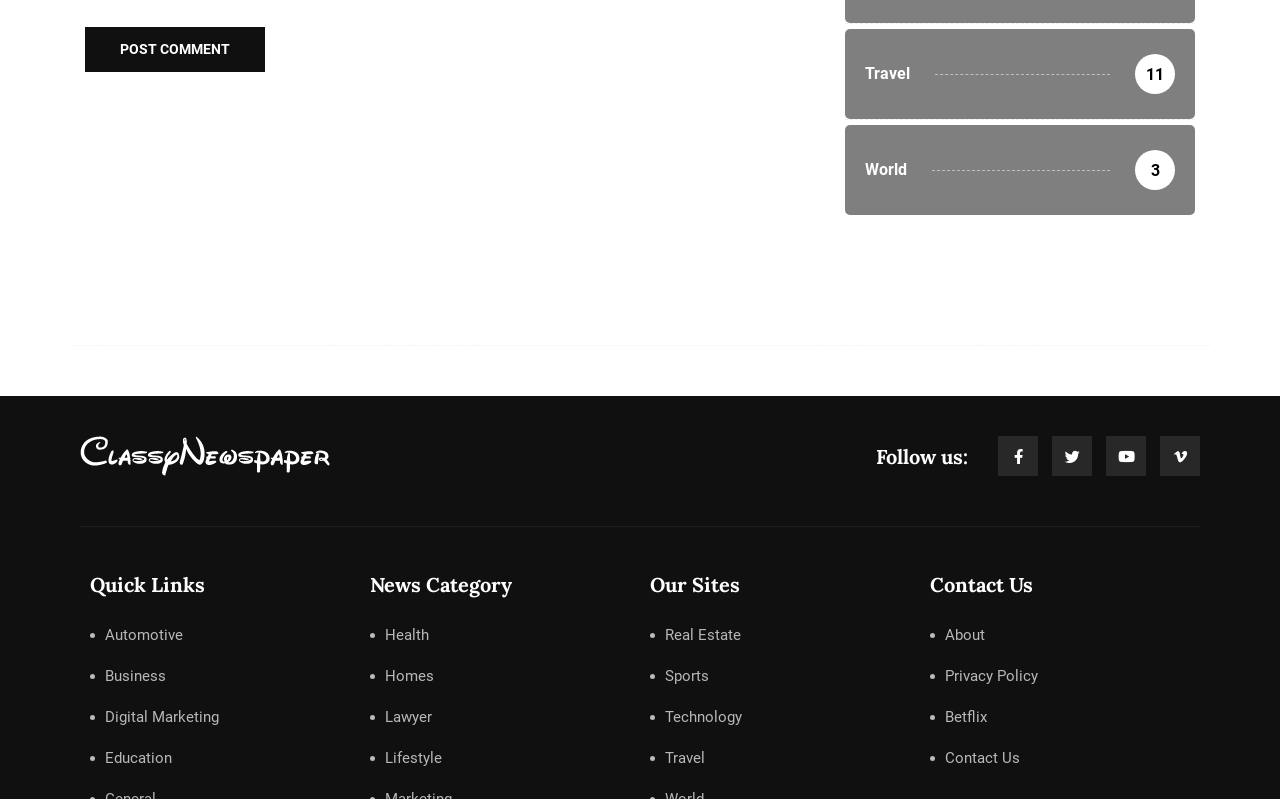Provide a one-word or short-phrase response to the question:
What categories of news are available?

Health, Homes, Lawyer, Lifestyle